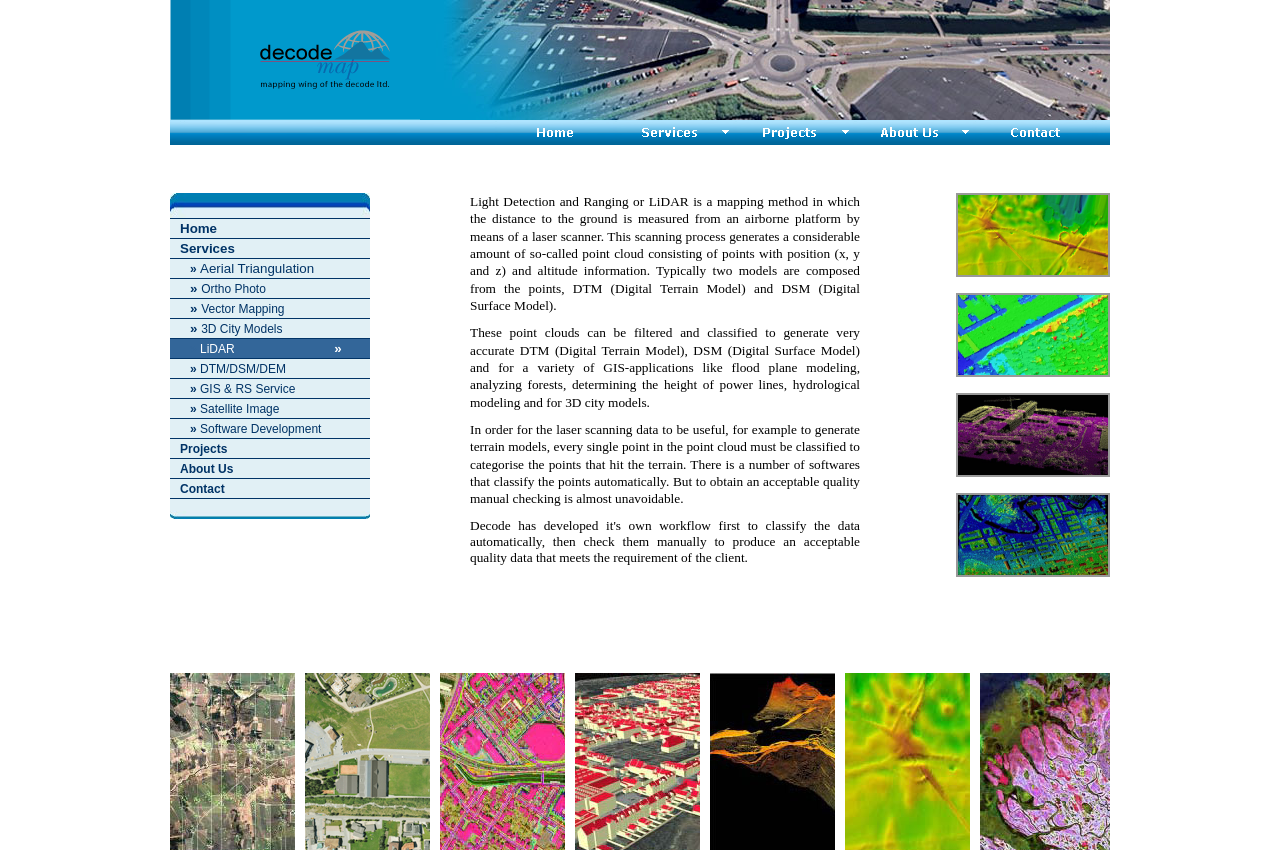Please reply with a single word or brief phrase to the question: 
What is the first service listed?

Aerial Triangulation